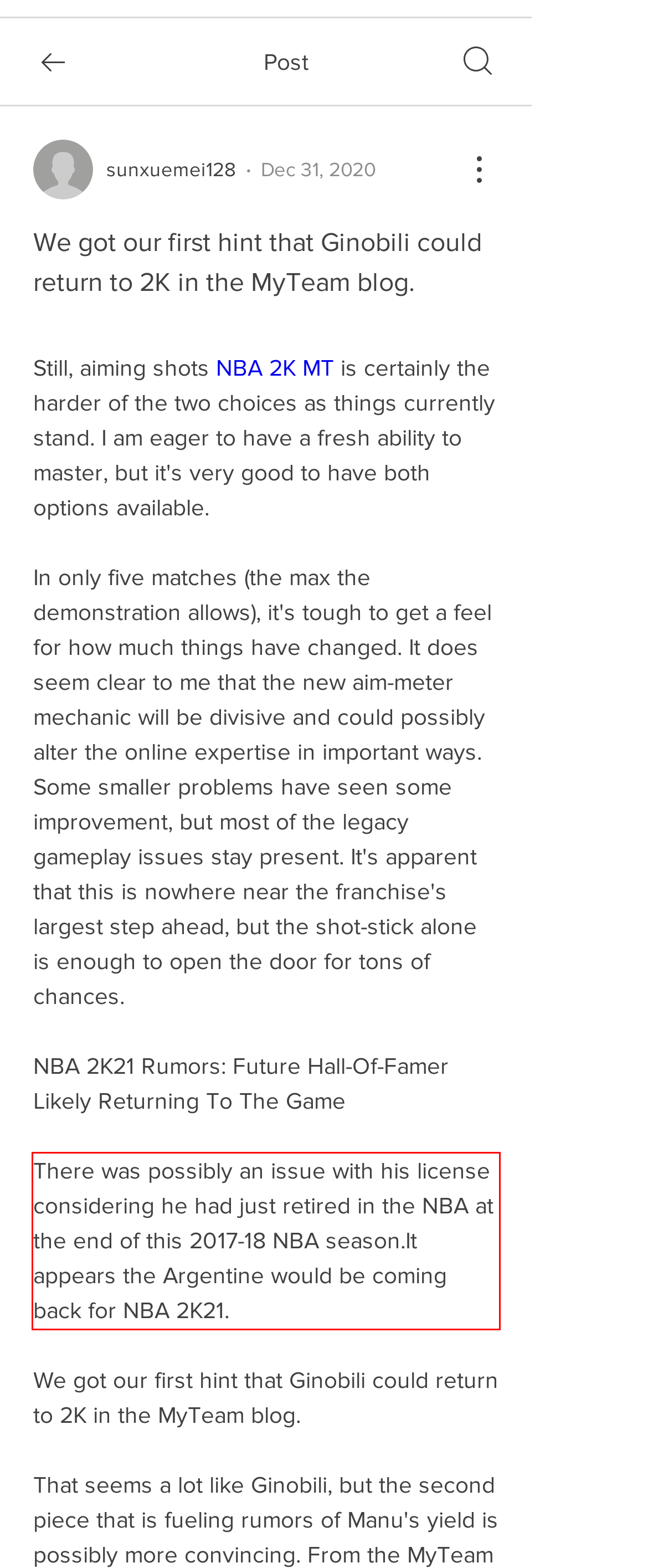Identify the red bounding box in the webpage screenshot and perform OCR to generate the text content enclosed.

There was possibly an issue with his license considering he had just retired in the NBA at the end of this 2017-18 NBA season.It appears the Argentine would be coming back for NBA 2K21.